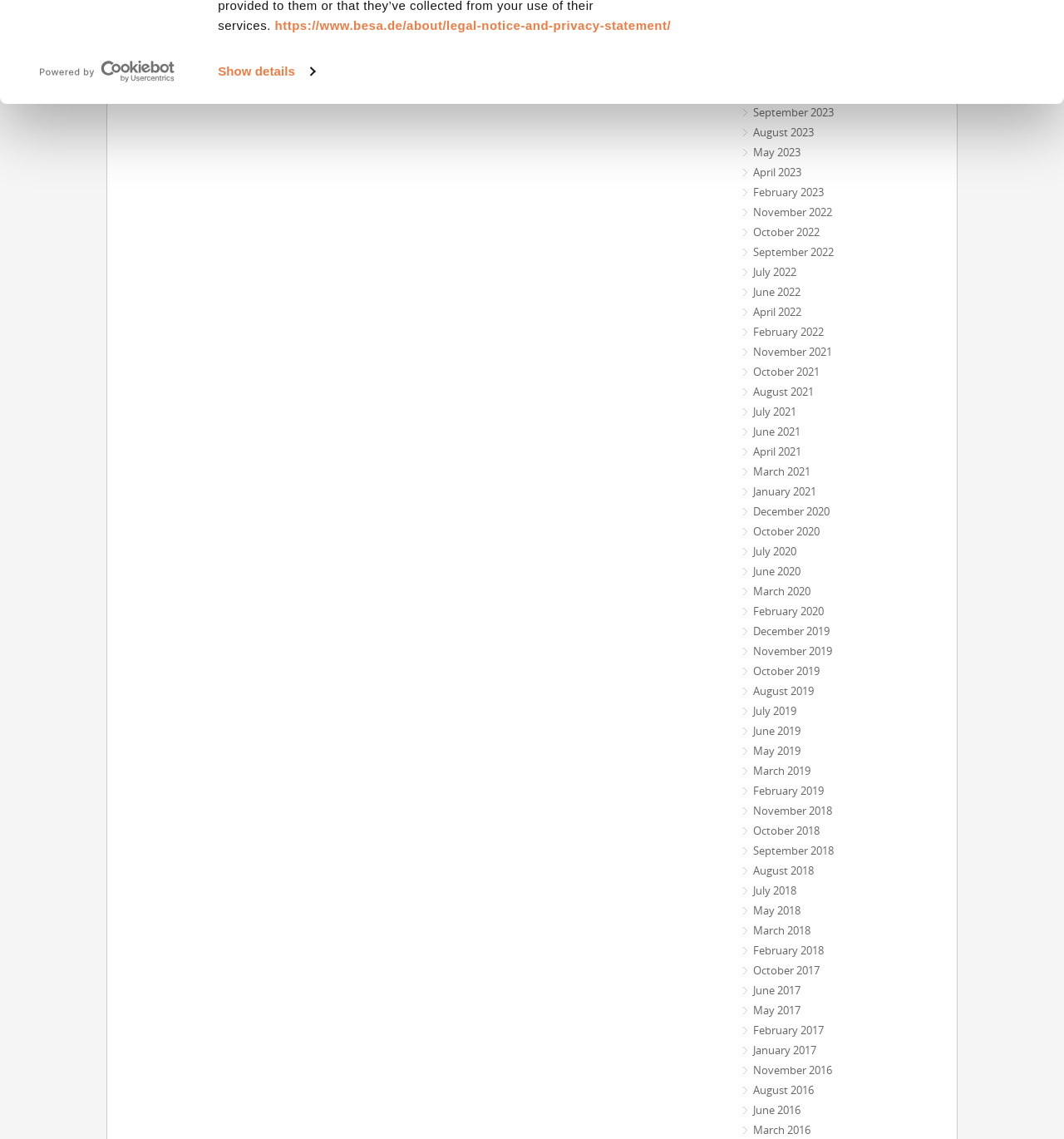Please locate the bounding box coordinates for the element that should be clicked to achieve the following instruction: "View June 2017". Ensure the coordinates are given as four float numbers between 0 and 1, i.e., [left, top, right, bottom].

[0.708, 0.863, 0.87, 0.876]